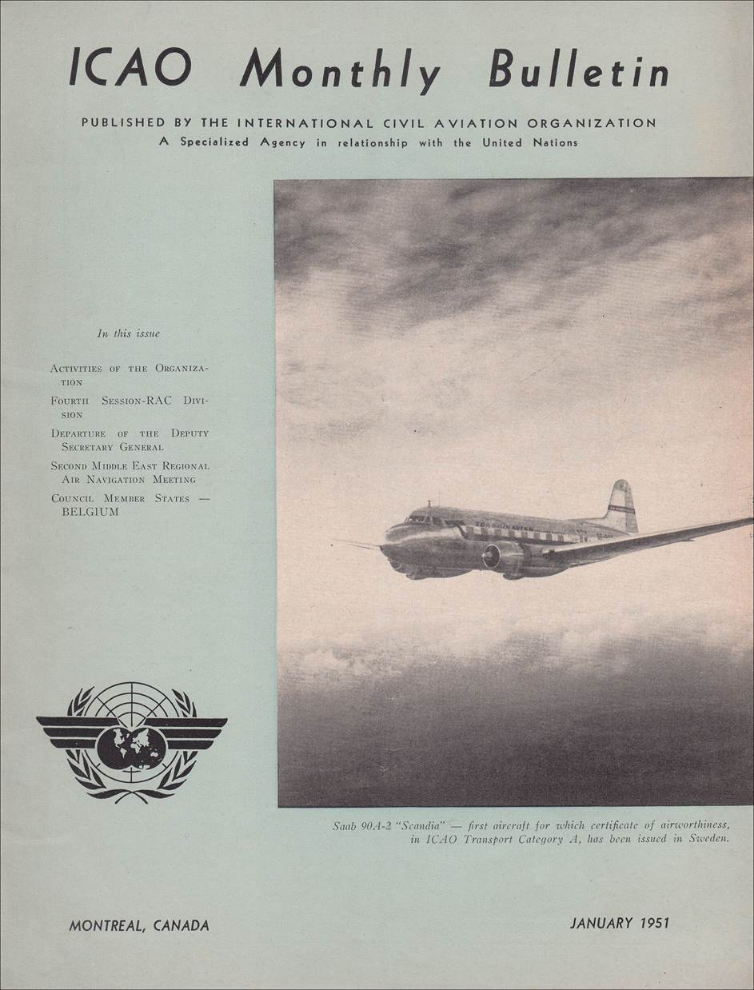Detail every significant feature and component of the image.

This image, dated January 9, 1950, features the Percival P.50 PRINCE 1 aircraft, registered as G-ALCM. The aircraft is depicted flying, showcasing its distinctive design as a British light transport plane from the early postwar period. The PRINCE 1 is a twin-engine, high-wing, cantilever monoplane constructed with an all-metal stressed-skin design. It was notable for being the first British aircraft in its class to attain Category A airworthiness standards as set by the ICAO's Annex 8, which became applicable on September 1, 1949. The image is featured in the ICAO Monthly Bulletin, highlighting significant developments in aviation standards and practices.